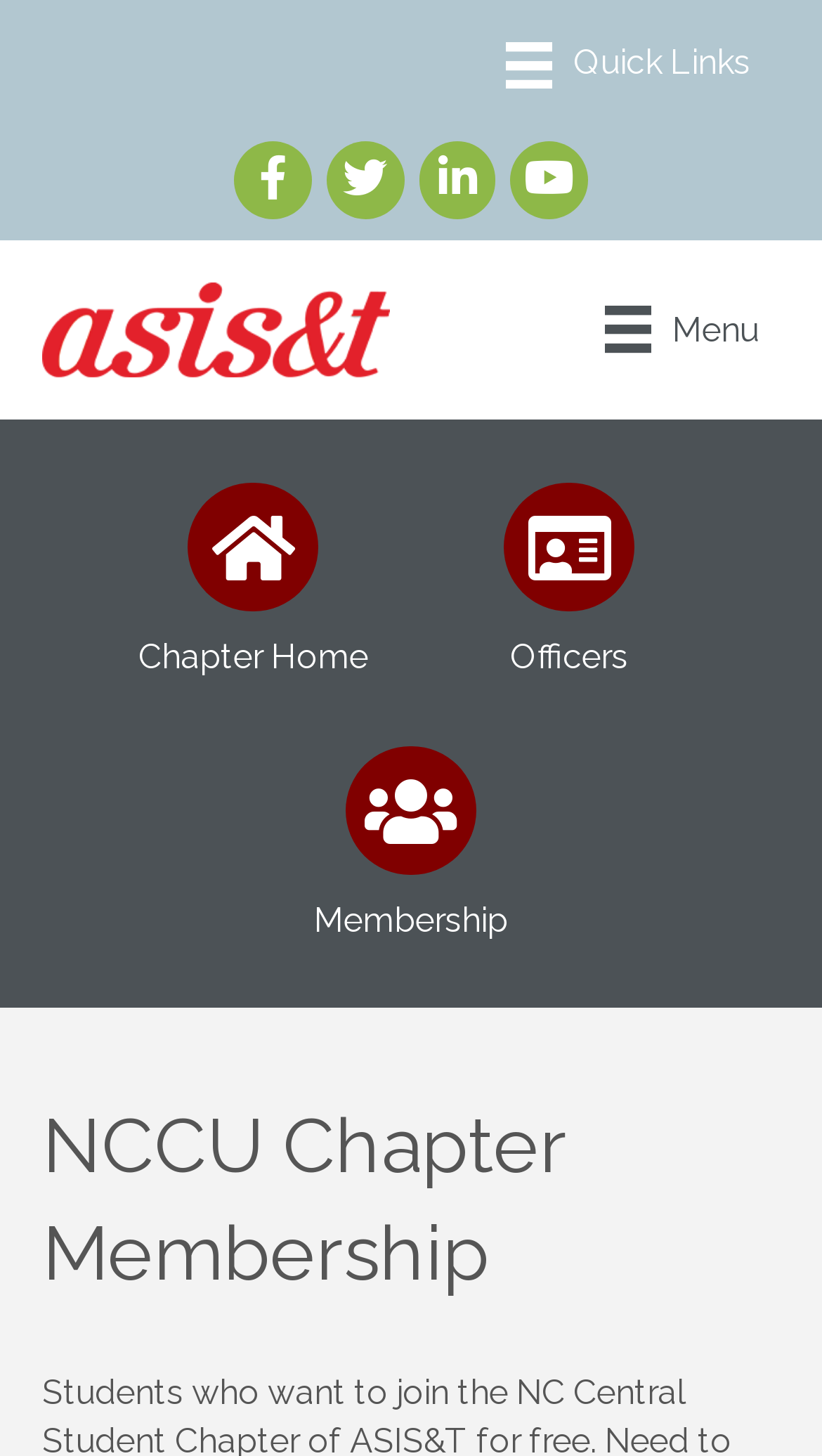Bounding box coordinates should be provided in the format (top-left x, top-left y, bottom-right x, bottom-right y) with all values between 0 and 1. Identify the bounding box for this UI element: Cart

None